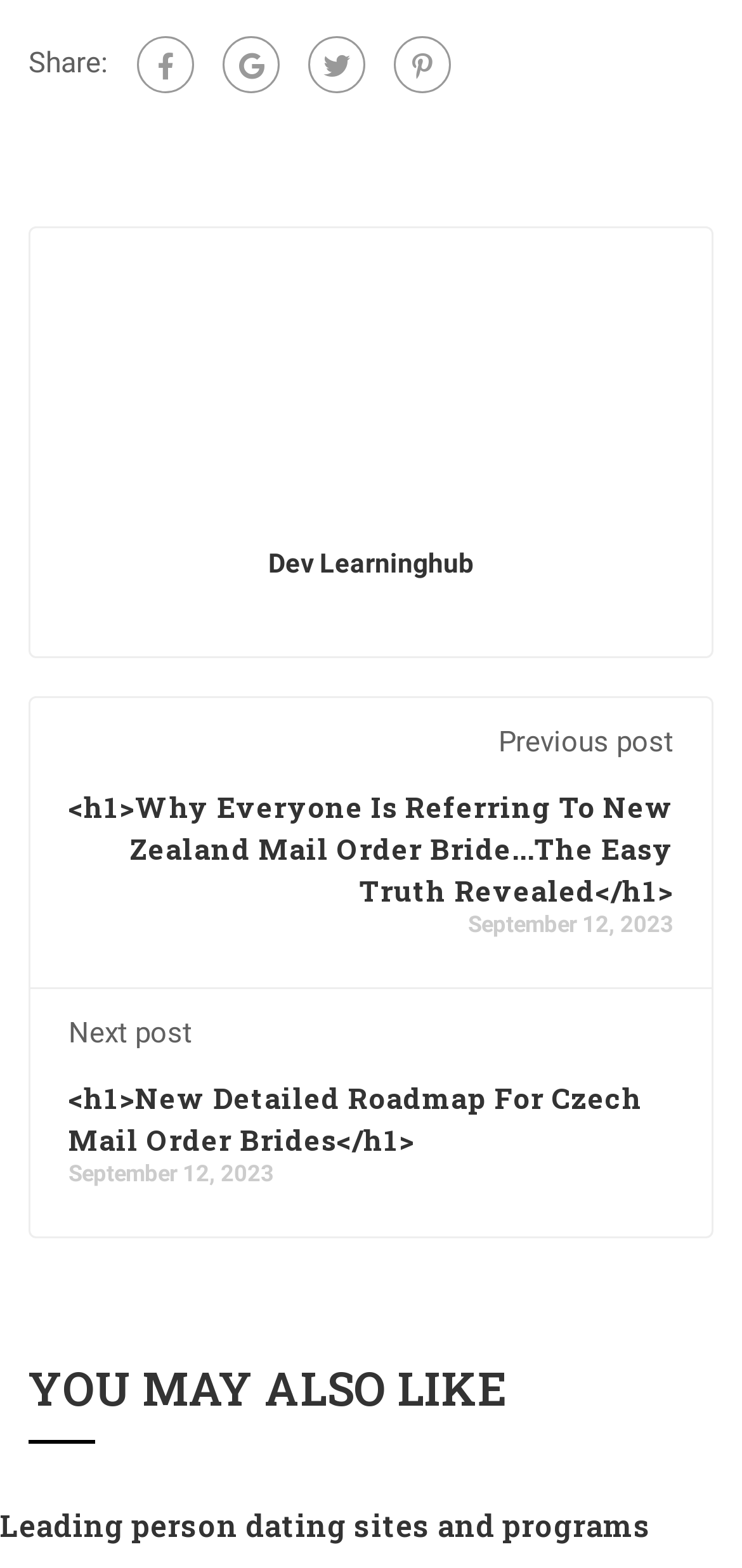Please find the bounding box coordinates of the element that must be clicked to perform the given instruction: "Read the article". The coordinates should be four float numbers from 0 to 1, i.e., [left, top, right, bottom].

None